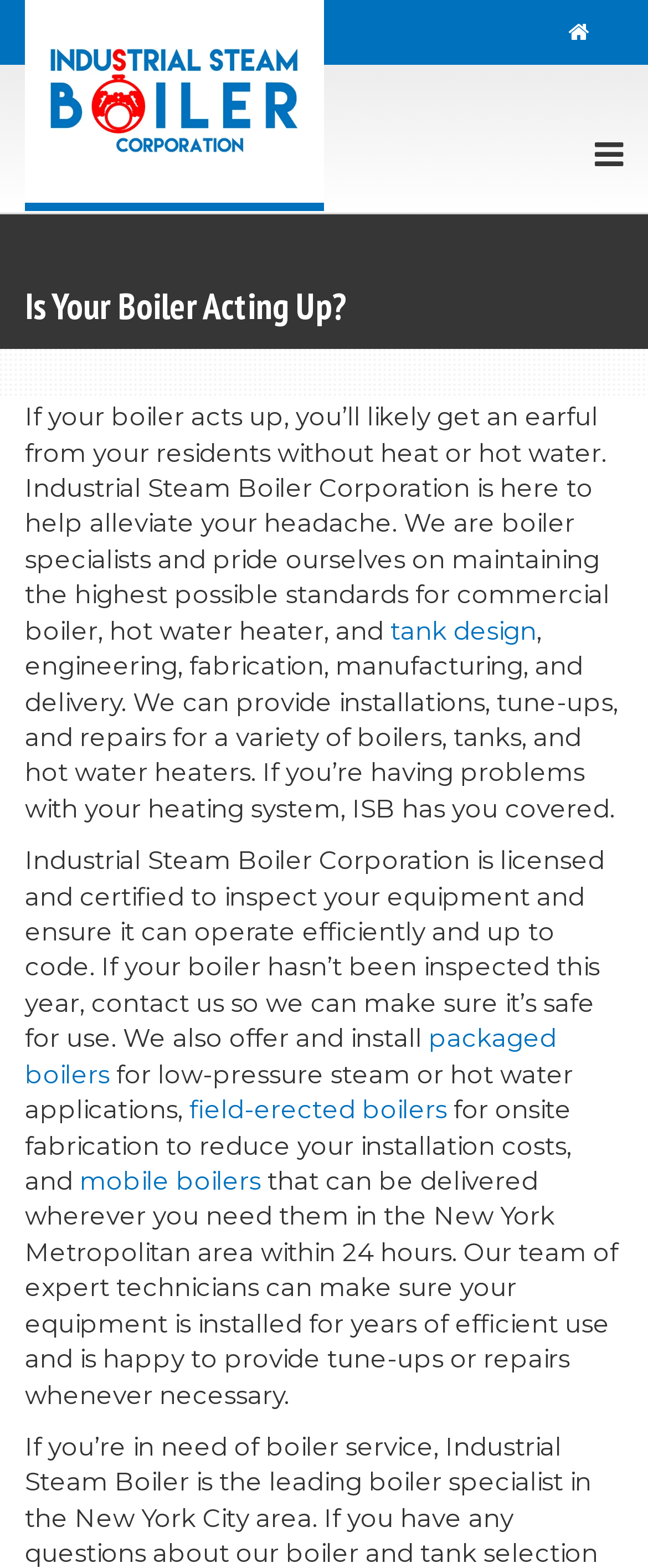What types of boilers does Industrial Steam Boiler Corporation offer? Refer to the image and provide a one-word or short phrase answer.

Packaged, field-erected, and mobile boilers